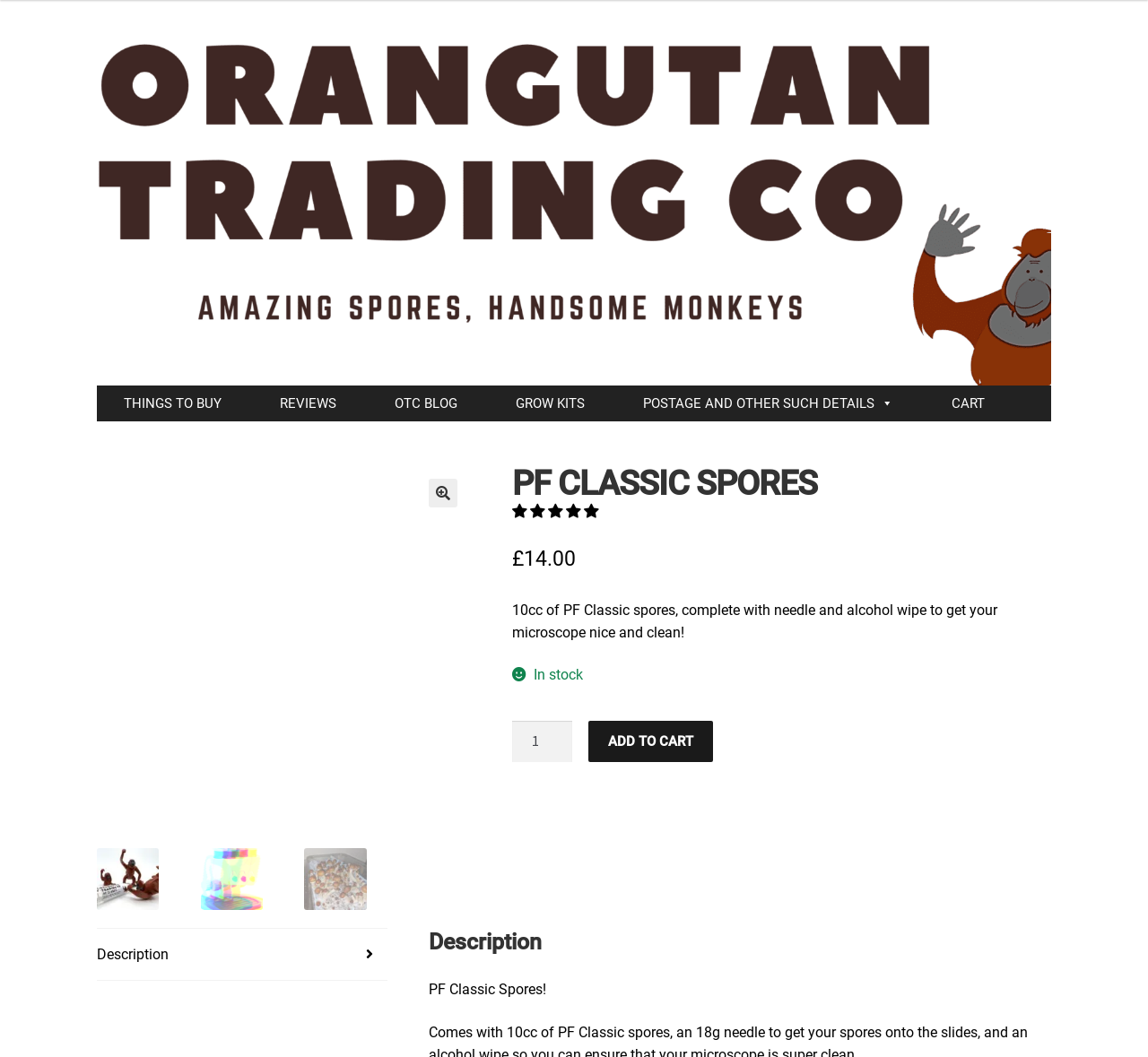Given the element description alt="McKennaii Art" title="McMicroscope", predict the bounding box coordinates for the UI element in the webpage screenshot. The format should be (top-left x, top-left y, bottom-right x, bottom-right y), and the values should be between 0 and 1.

[0.41, 0.441, 0.735, 0.939]